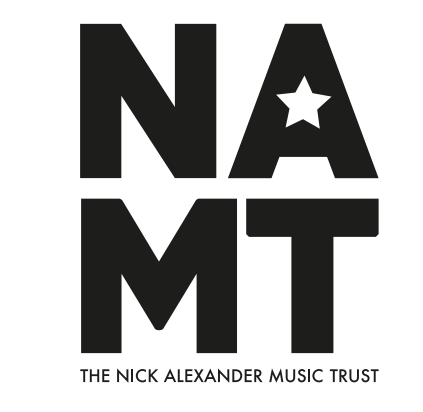Craft a descriptive caption that covers all aspects of the image.

The image features the logo of the Nick Alexander Music Trust (NAMT). The logo prominently displays the acronym "NAMT" in a bold, black typeface, accompanied by a star graphic, symbolizing remembrance and tribute. Below the acronym, the full name "THE NICK ALEXANDER MUSIC TRUST" is inscribed in a clean, straightforward font, emphasizing the trust's mission to honor the legacy of Nick Alexander, who tragically lost his life in the 2015 Bataclan attack in Paris. The design conveys a blend of strength and compassion, reflective of the trust's dedication to supporting musicians and fostering community resilience.